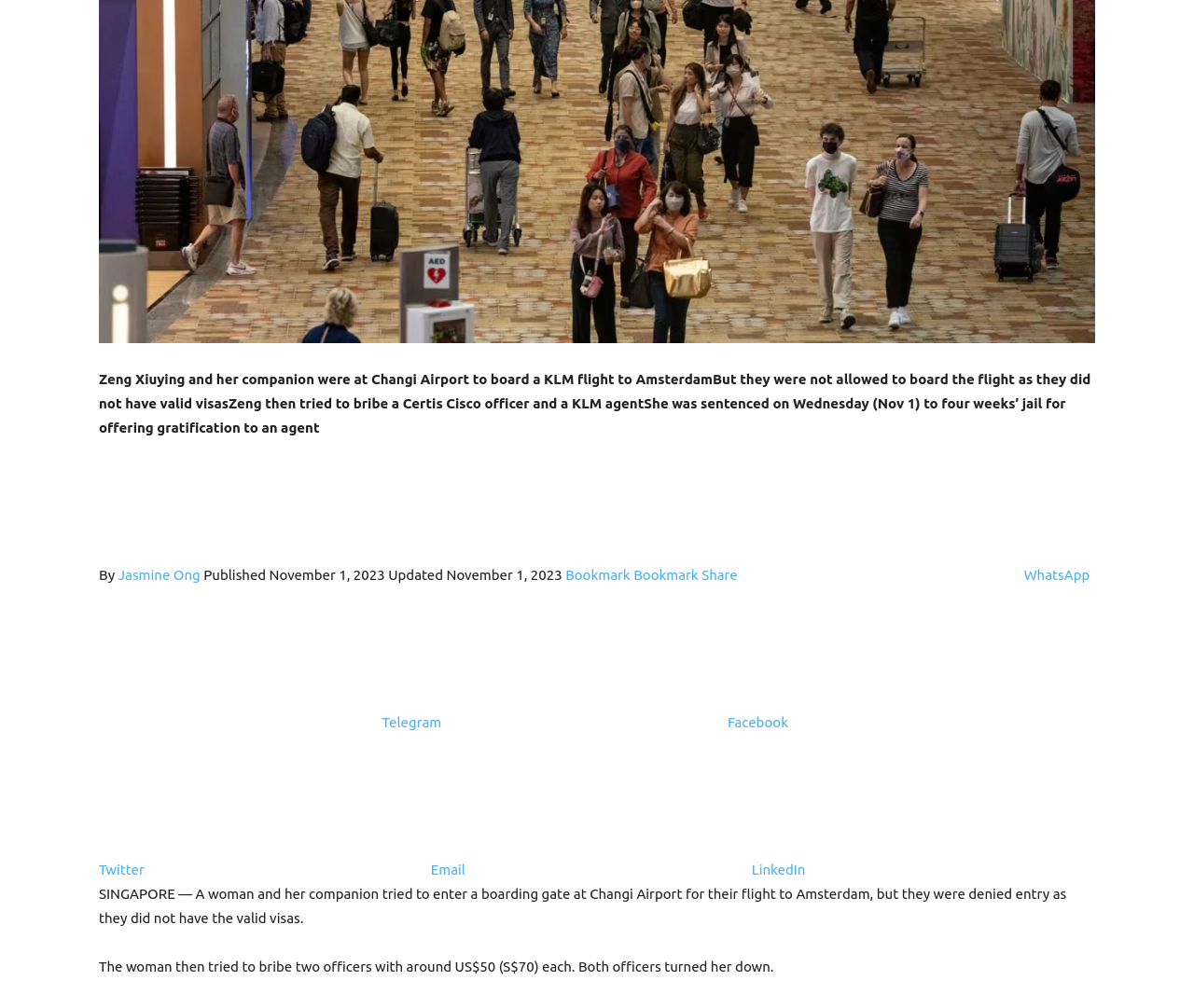Locate the bounding box coordinates of the UI element described by: "Jasmine Ong". Provide the coordinates as four float numbers between 0 and 1, formatted as [left, top, right, bottom].

[0.099, 0.562, 0.17, 0.578]